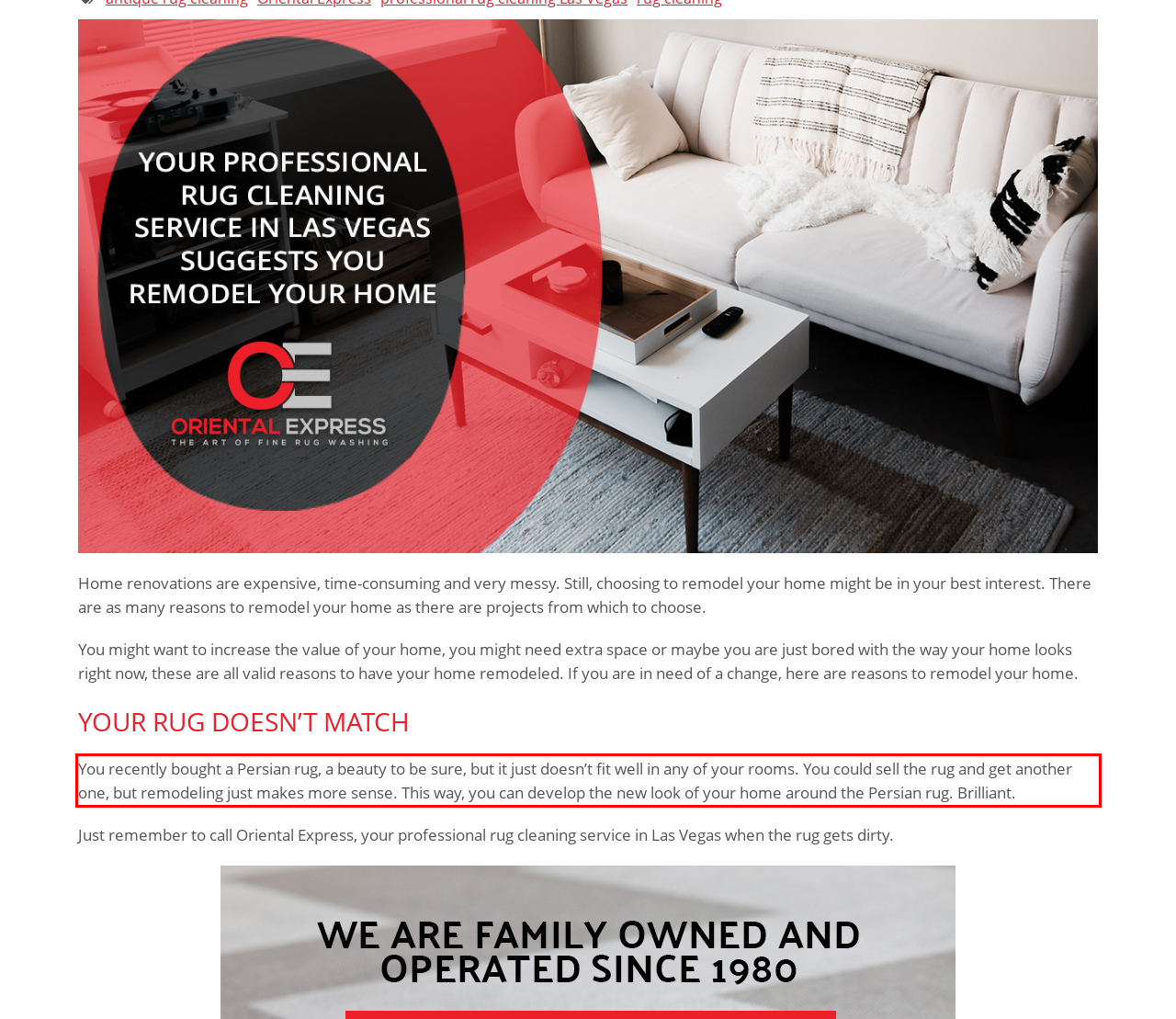Identify the text within the red bounding box on the webpage screenshot and generate the extracted text content.

You recently bought a Persian rug, a beauty to be sure, but it just doesn’t fit well in any of your rooms. You could sell the rug and get another one, but remodeling just makes more sense. This way, you can develop the new look of your home around the Persian rug. Brilliant.